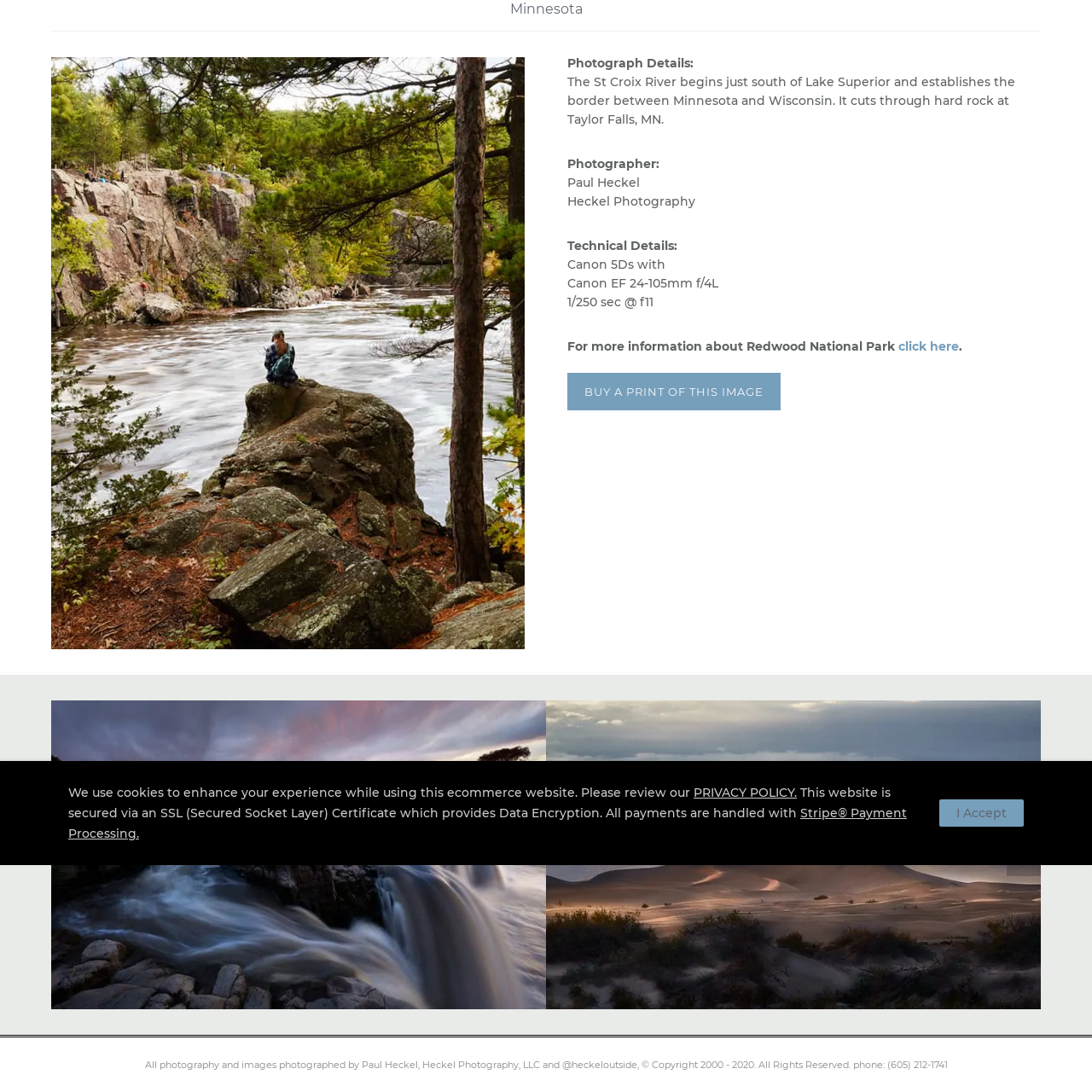Offer an in-depth description of the picture located within the red frame.

A captivating photograph showcases the mesmerizing sand dunes of Mesquite Flat in Death Valley National Park, captured by fine art photographer Paul Heckel. This stunning image highlights the soft, undulating curves of the dunes, emphasizing their unique textures and shadows created by the play of light. Accompanying the visual, there is information indicating the artist's affiliation with Heckel Photography and a note acknowledging copyright protection. The image invites viewers to appreciate the natural beauty of this iconic landscape, transcending the ordinary and offering an insight into the serene yet striking environment of Death Valley, California. For those interested in owning a piece of this art, there are options available to purchase prints of the photograph.